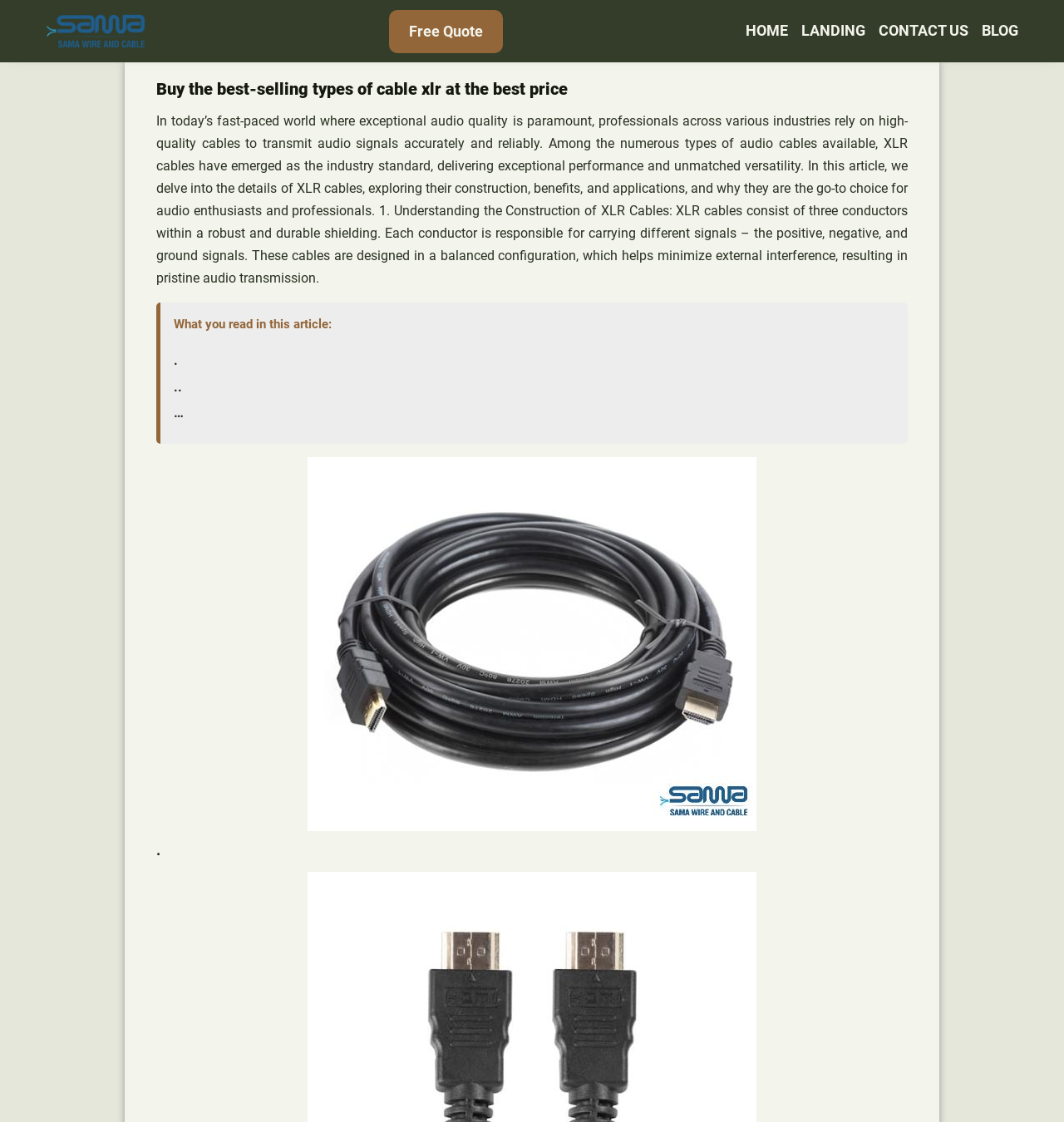Using the image as a reference, answer the following question in as much detail as possible:
What type of cables are discussed in this article?

The article discusses XLR cables, which are a type of audio cable, as evident from the heading 'Buy the best-selling types of cable xlr at the best price' and the detailed description of their construction and benefits.